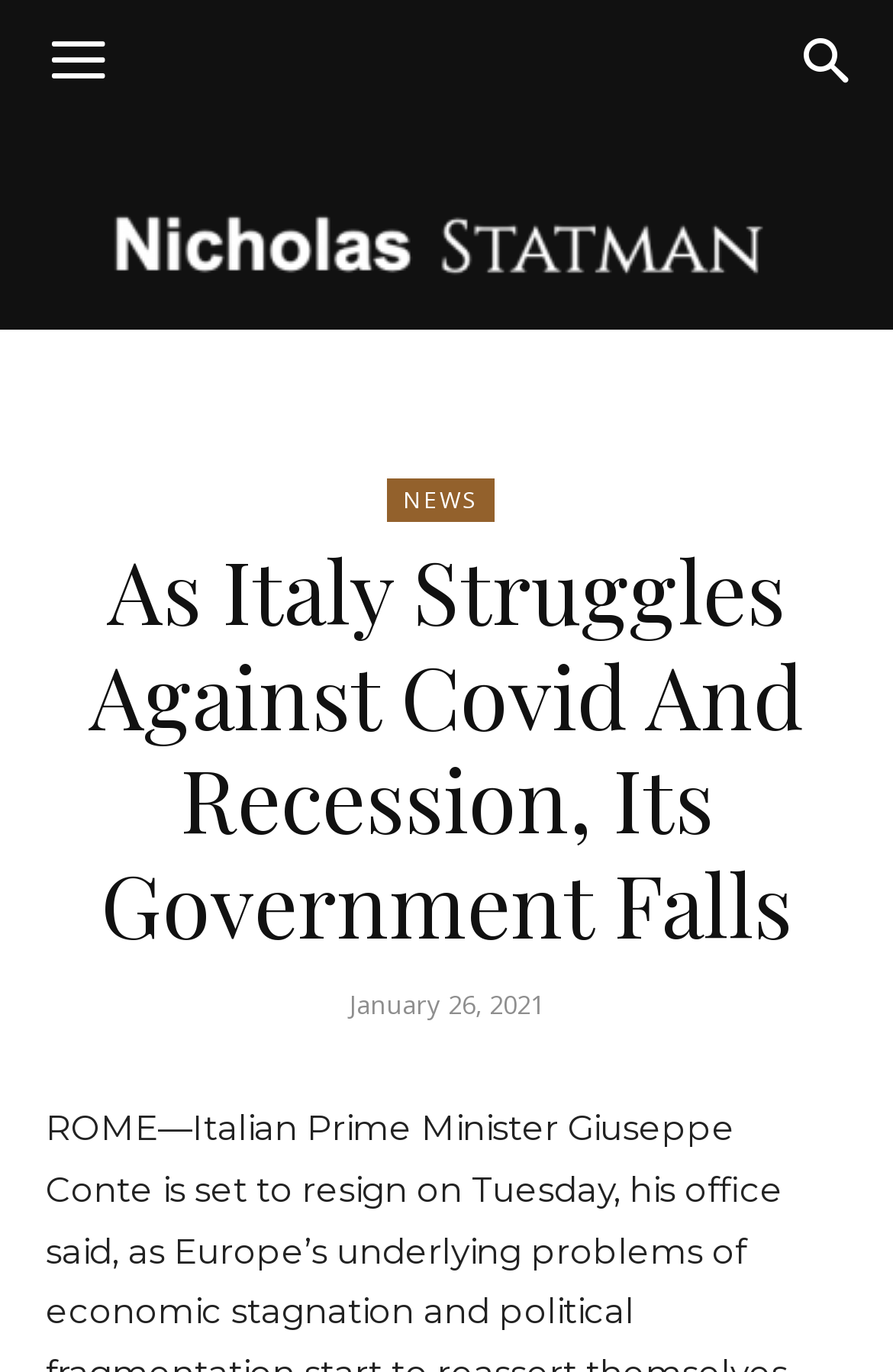Answer with a single word or phrase: 
How many icons are at the top of the webpage?

2